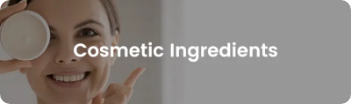What is the background of the image like?
Answer the question with as much detail as you can, using the image as a reference.

The background of the image is softly blurred, which helps to focus the viewer's attention on the woman and the product she is holding, emphasizing the theme of cosmetic ingredients.